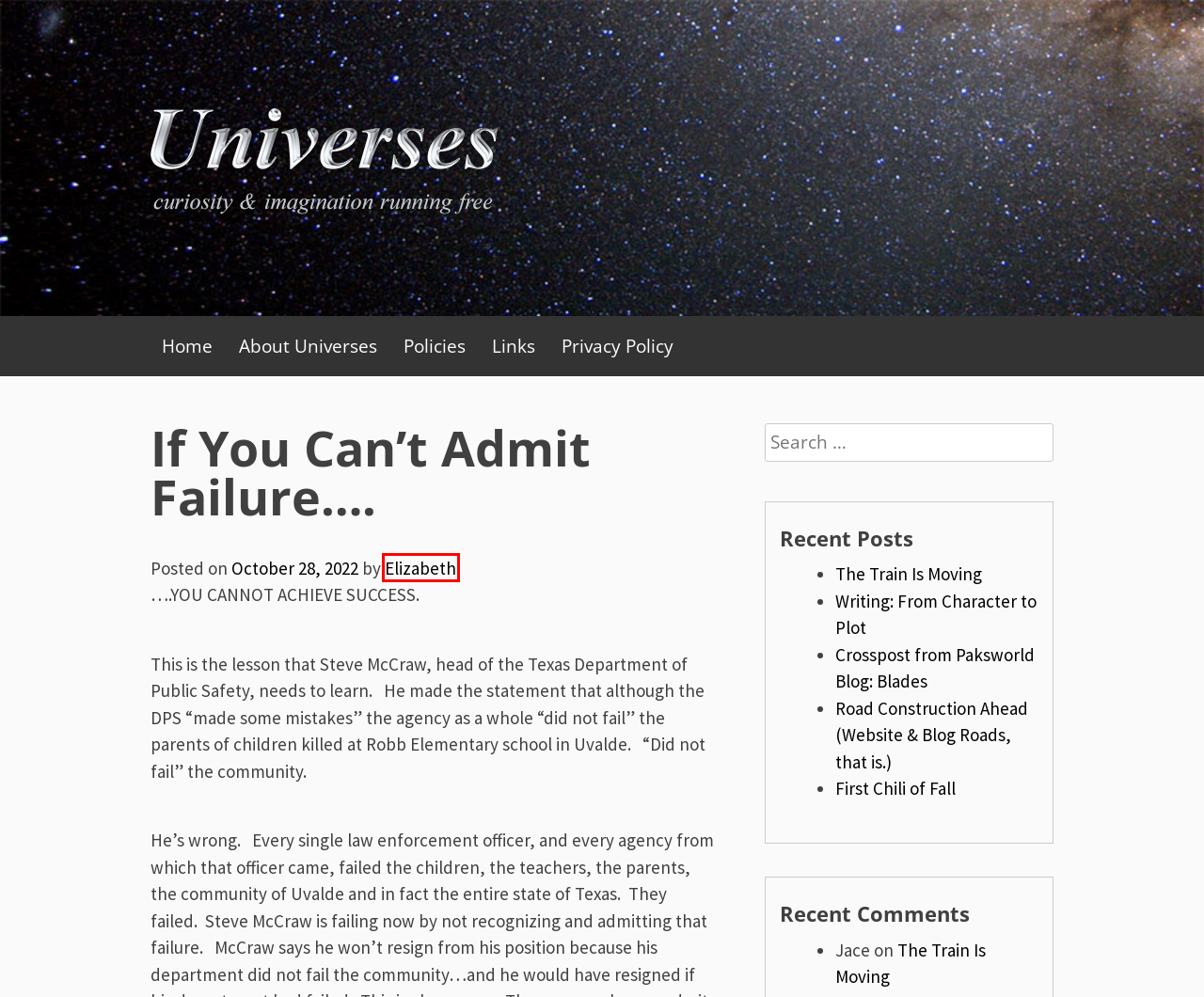Given a webpage screenshot with a UI element marked by a red bounding box, choose the description that best corresponds to the new webpage that will appear after clicking the element. The candidates are:
A. Elizabeth – Universes: blog
B. First Chili of Fall – Universes: blog
C. Crosspost from Paksworld Blog: Blades – Universes: blog
D. Road Construction Ahead  (Website & Blog Roads, that is.) – Universes: blog
E. About Universes – Universes: blog
F. Privacy Policy – Universes: blog
G. Writing:  From Character to Plot – Universes: blog
H. The Train Is Moving – Universes: blog

A